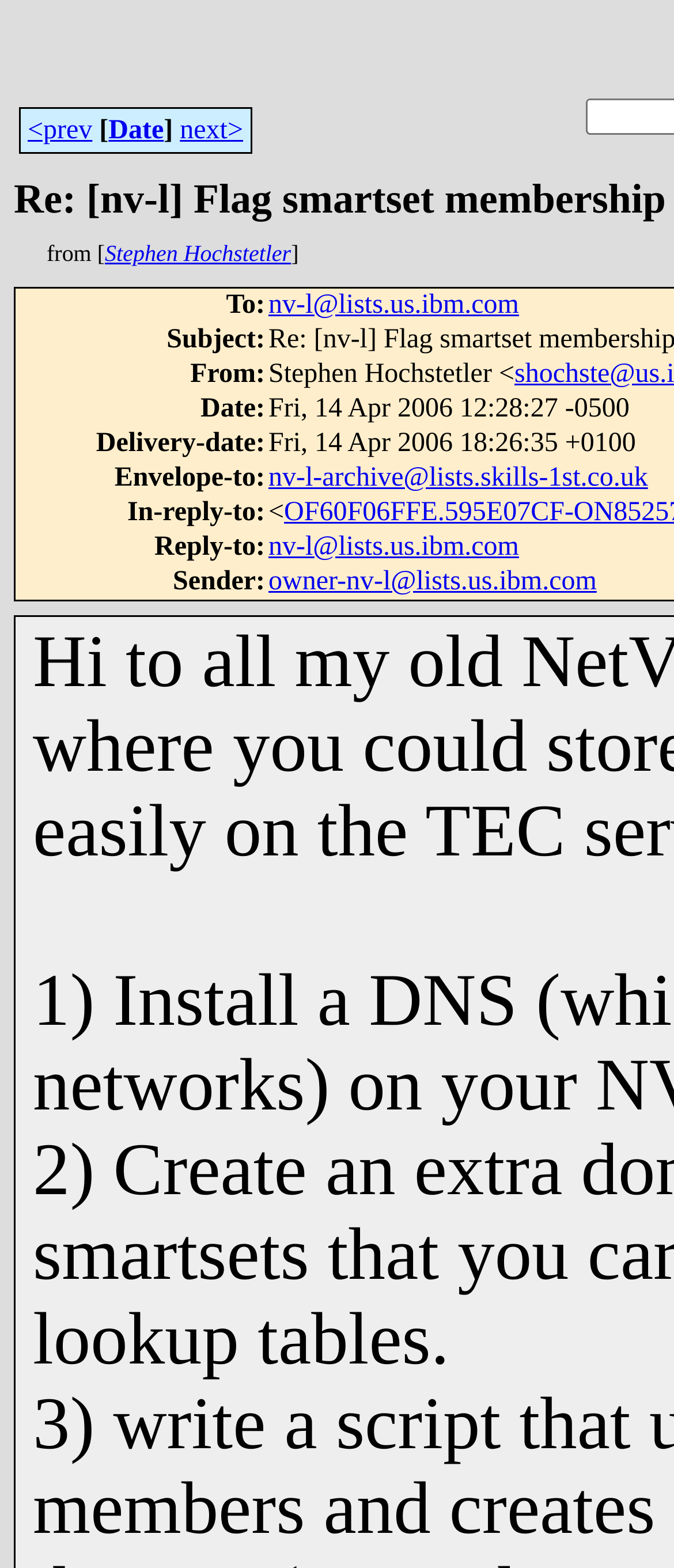Indicate the bounding box coordinates of the element that must be clicked to execute the instruction: "reply to the sender". The coordinates should be given as four float numbers between 0 and 1, i.e., [left, top, right, bottom].

[0.398, 0.339, 0.77, 0.358]